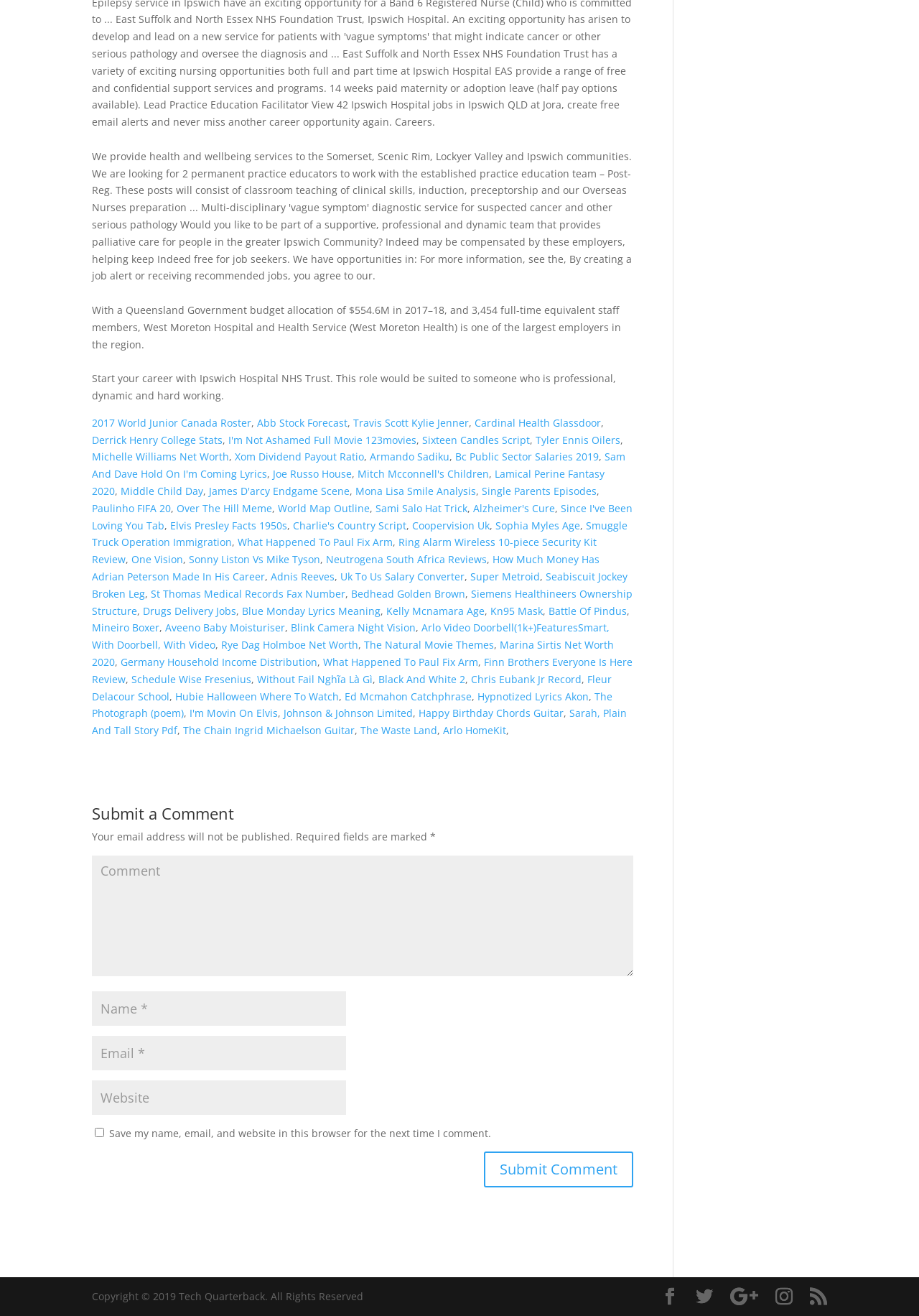Reply to the question with a single word or phrase:
What is the name of the person mentioned in the link 'Michelle Williams Net Worth'?

Michelle Williams